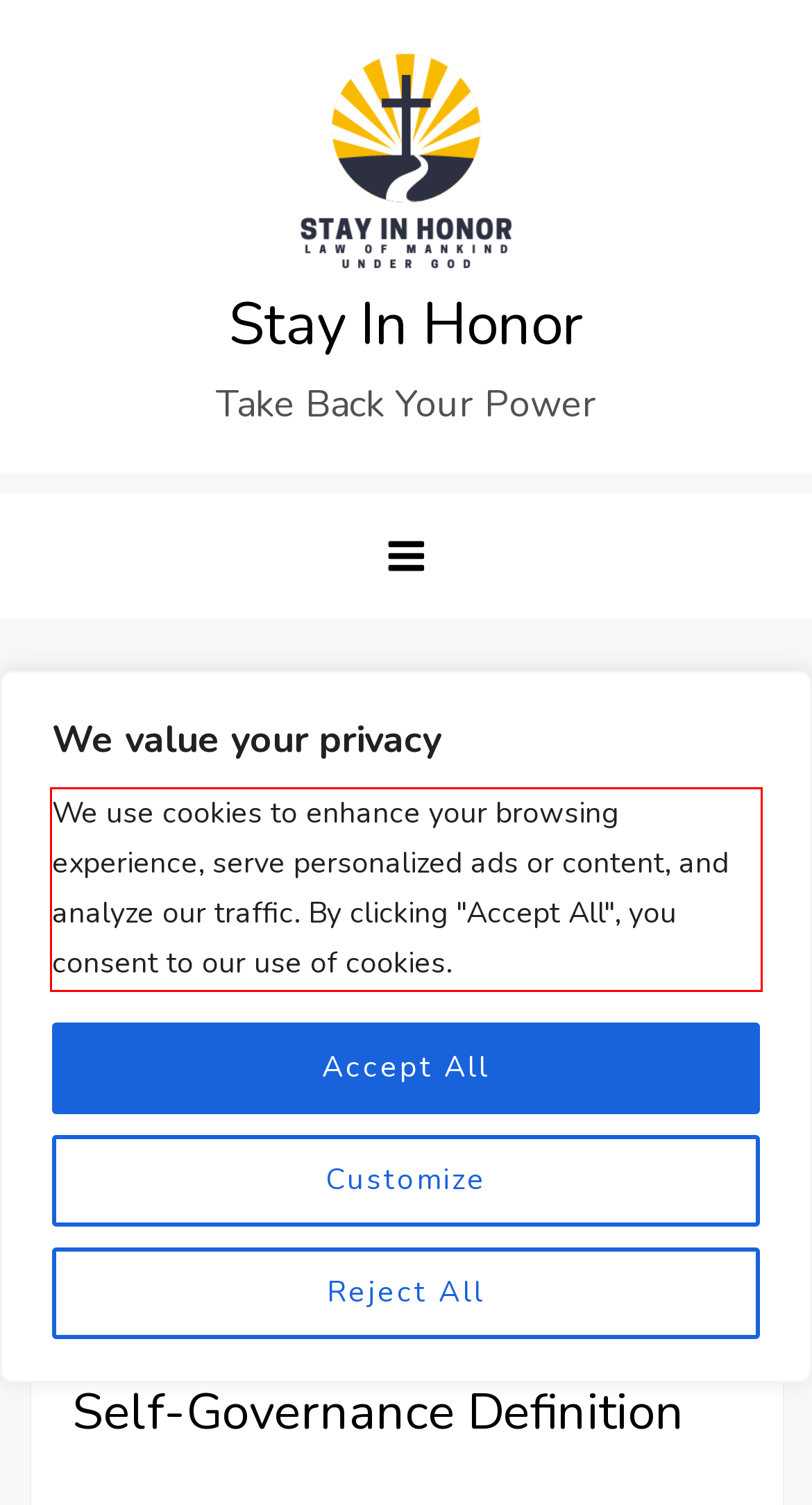Please examine the webpage screenshot and extract the text within the red bounding box using OCR.

We use cookies to enhance your browsing experience, serve personalized ads or content, and analyze our traffic. By clicking "Accept All", you consent to our use of cookies.